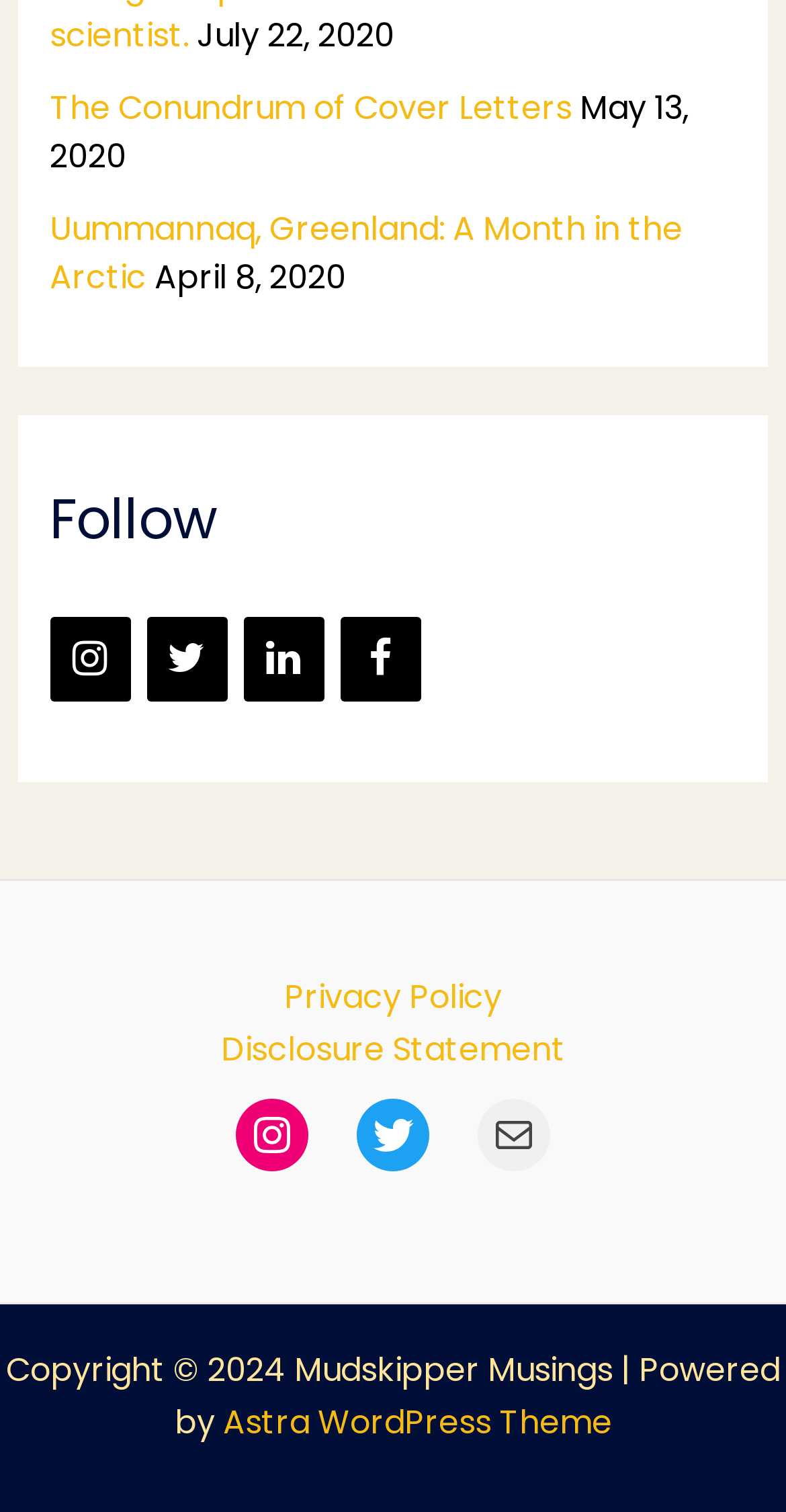Using the given description, provide the bounding box coordinates formatted as (top-left x, top-left y, bottom-right x, bottom-right y), with all values being floating point numbers between 0 and 1. Description: Astra WordPress Theme

[0.283, 0.926, 0.778, 0.956]